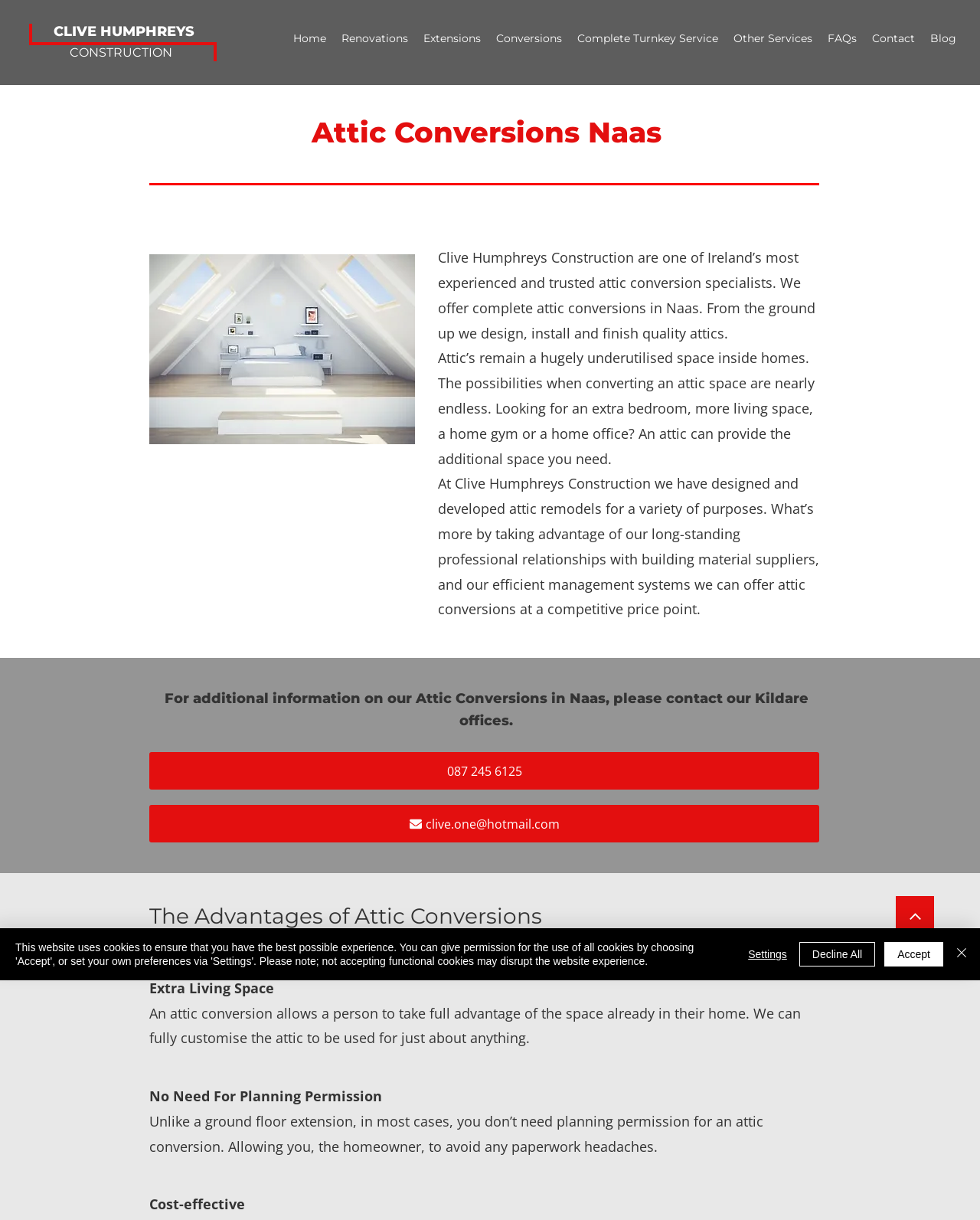What is the advantage of attic conversions?
Look at the image and provide a short answer using one word or a phrase.

Extra living space